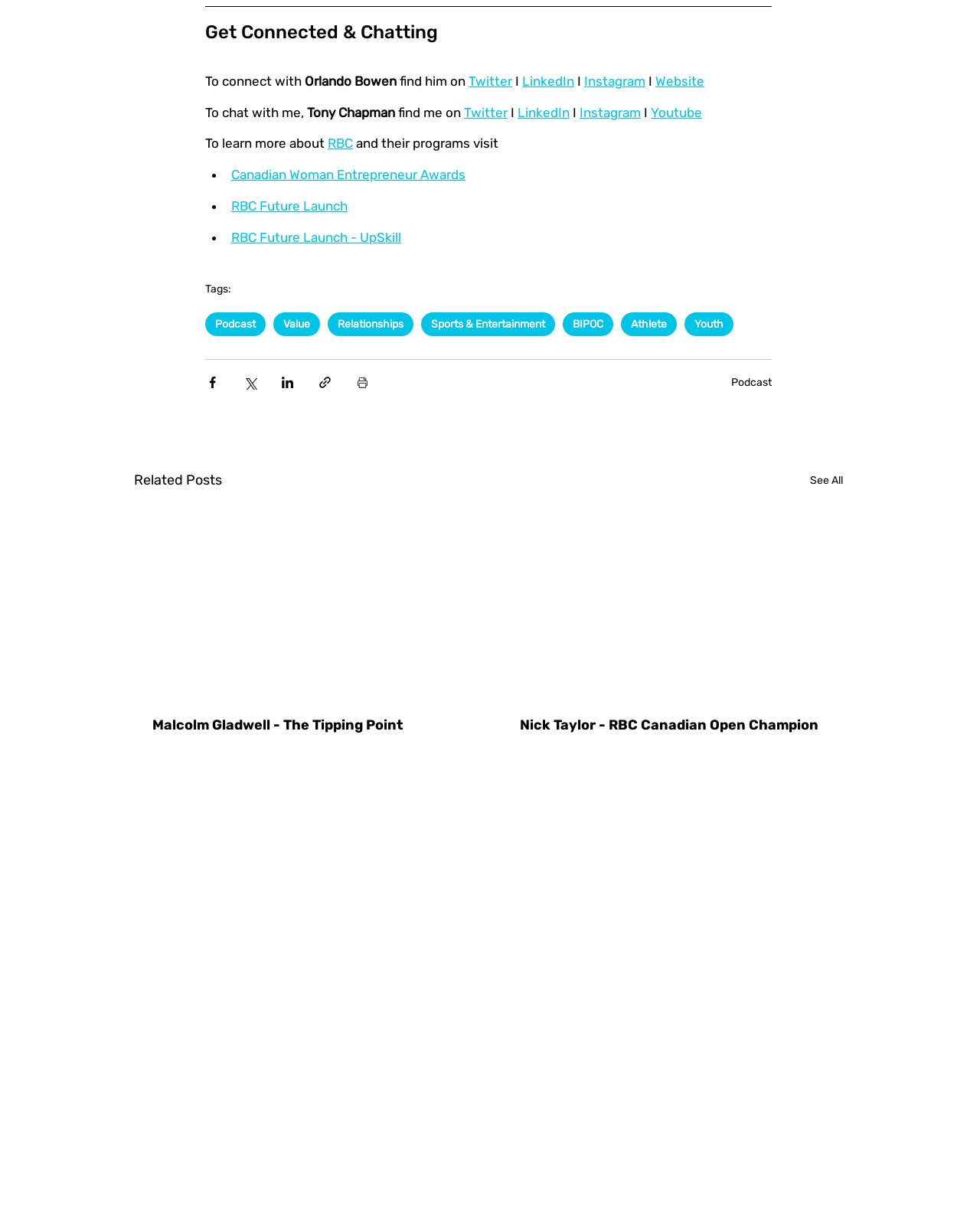Give a short answer to this question using one word or a phrase:
What is the name of the person to connect with?

Orlando Bowen